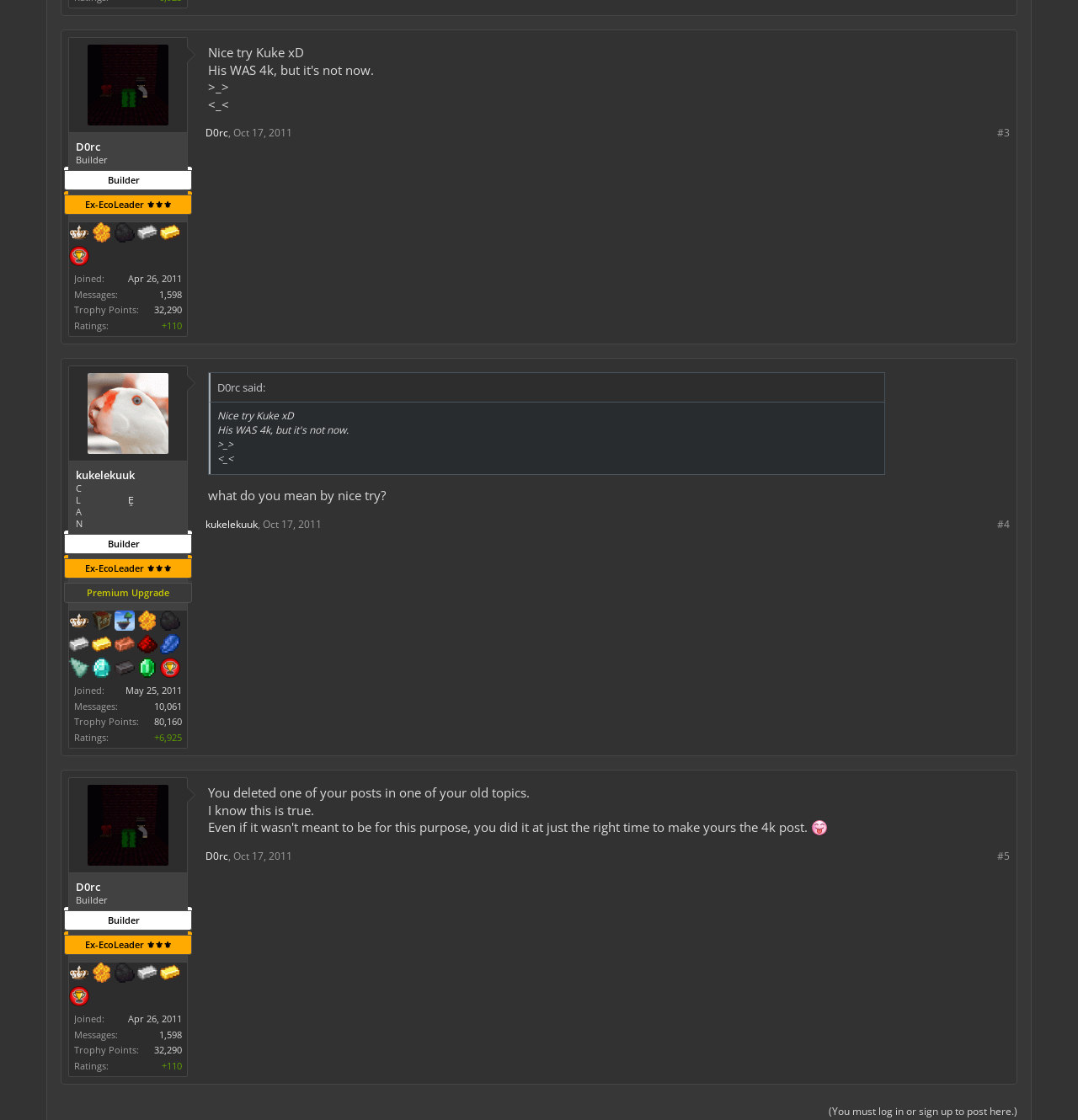Please provide the bounding box coordinates in the format (top-left x, top-left y, bottom-right x, bottom-right y). Remember, all values are floating point numbers between 0 and 1. What is the bounding box coordinate of the region described as: Oct 17, 2011

[0.216, 0.758, 0.271, 0.771]